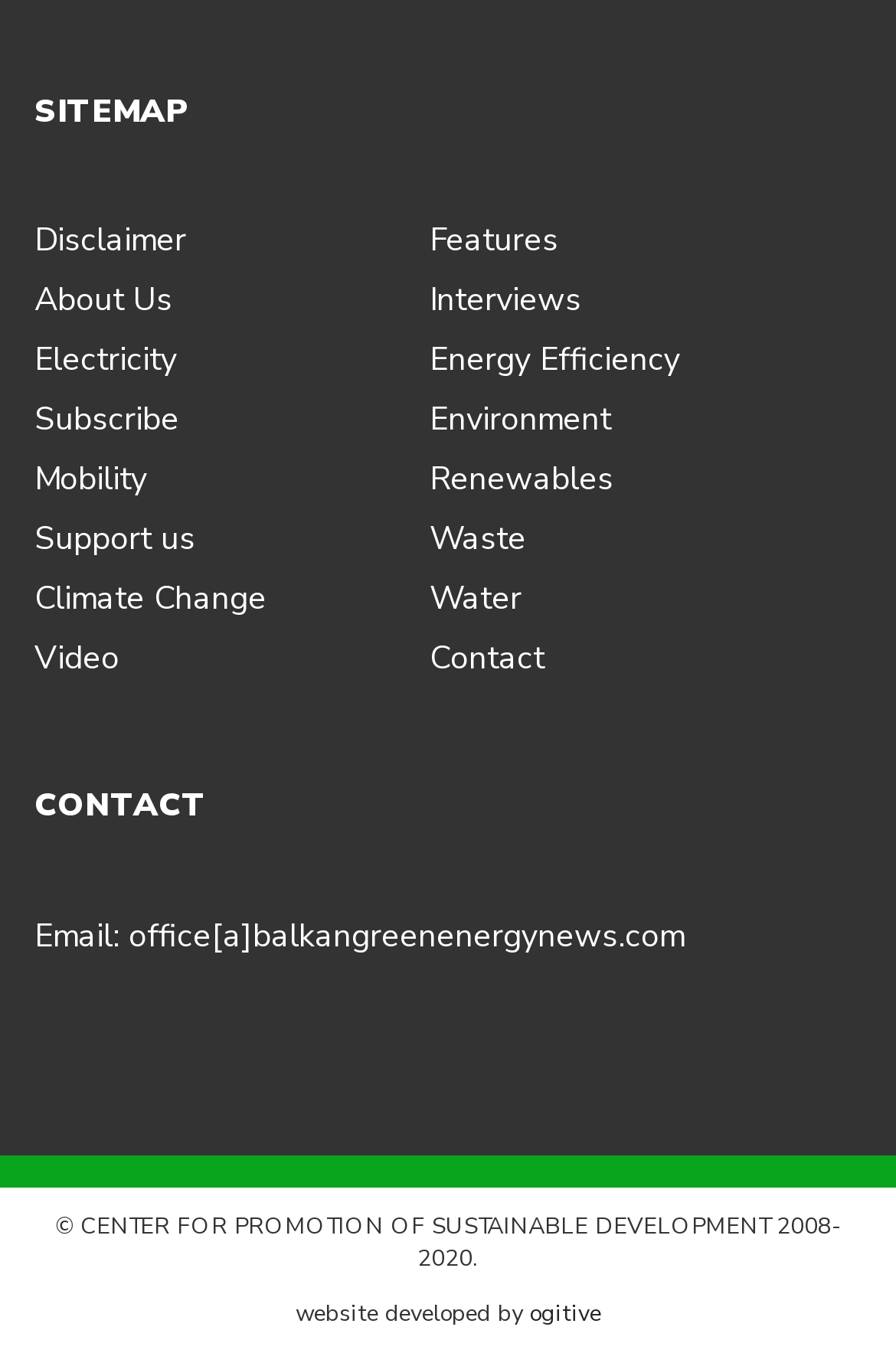What is the first link on the webpage?
Please answer the question with as much detail and depth as you can.

The first link on the webpage is 'Disclaimer' which is located at the top left corner of the webpage with a bounding box of [0.038, 0.161, 0.208, 0.193].